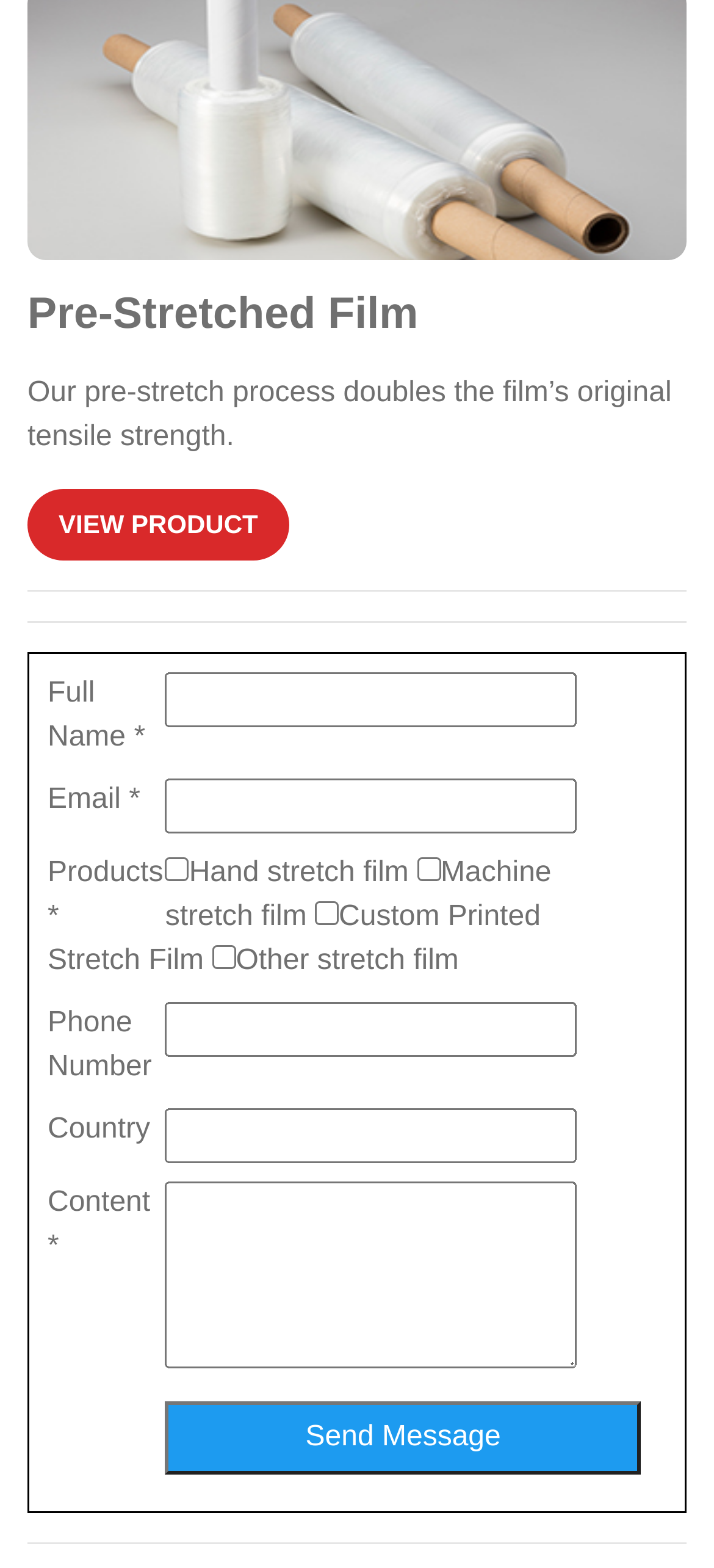What is the purpose of the checkboxes in the 'Products' section?
Please look at the screenshot and answer in one word or a short phrase.

To select products